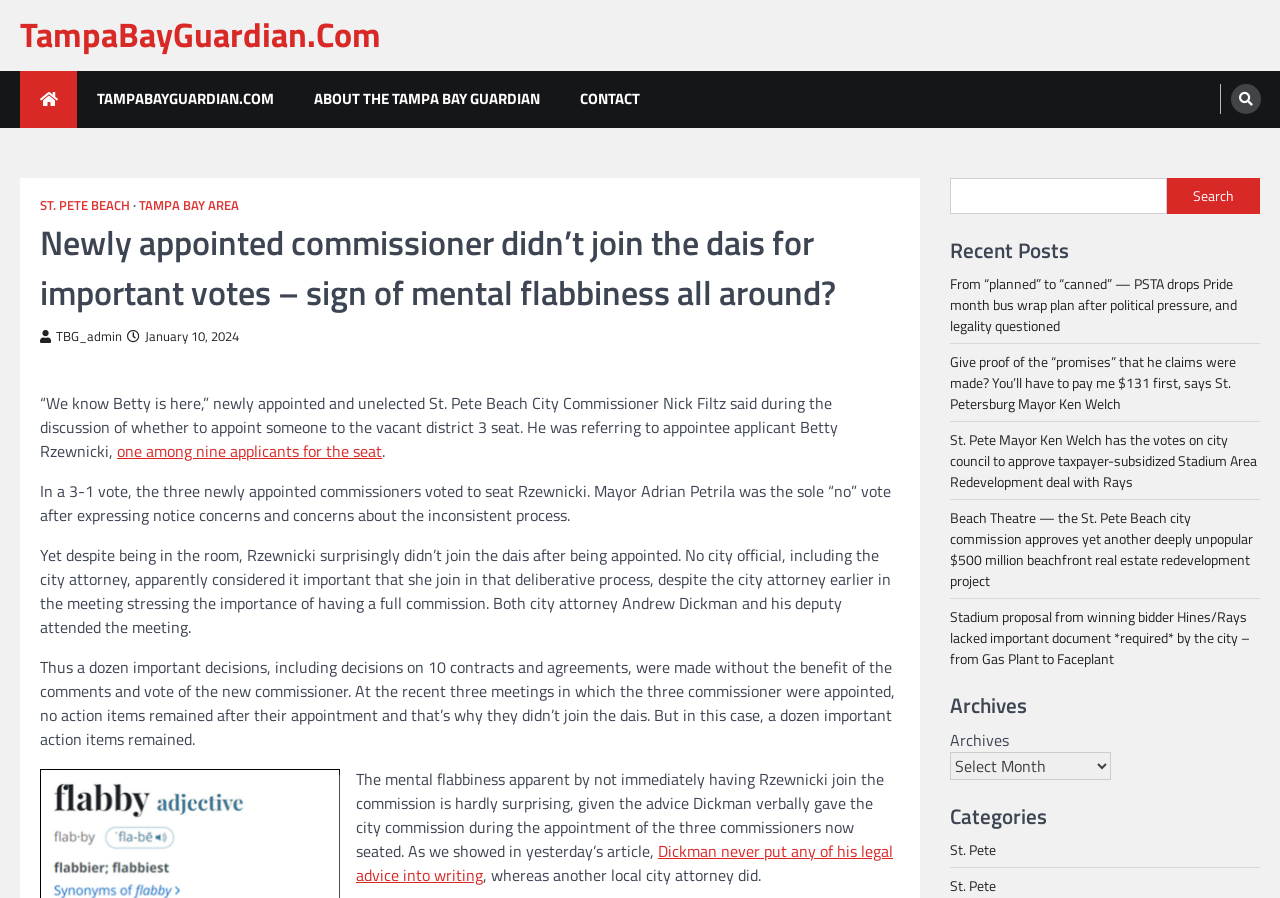Based on the image, provide a detailed and complete answer to the question: 
How many applicants were there for the vacant district 3 seat?

The answer can be found in the sentence 'one among nine applicants for the seat'. This sentence implies that there were nine applicants in total.